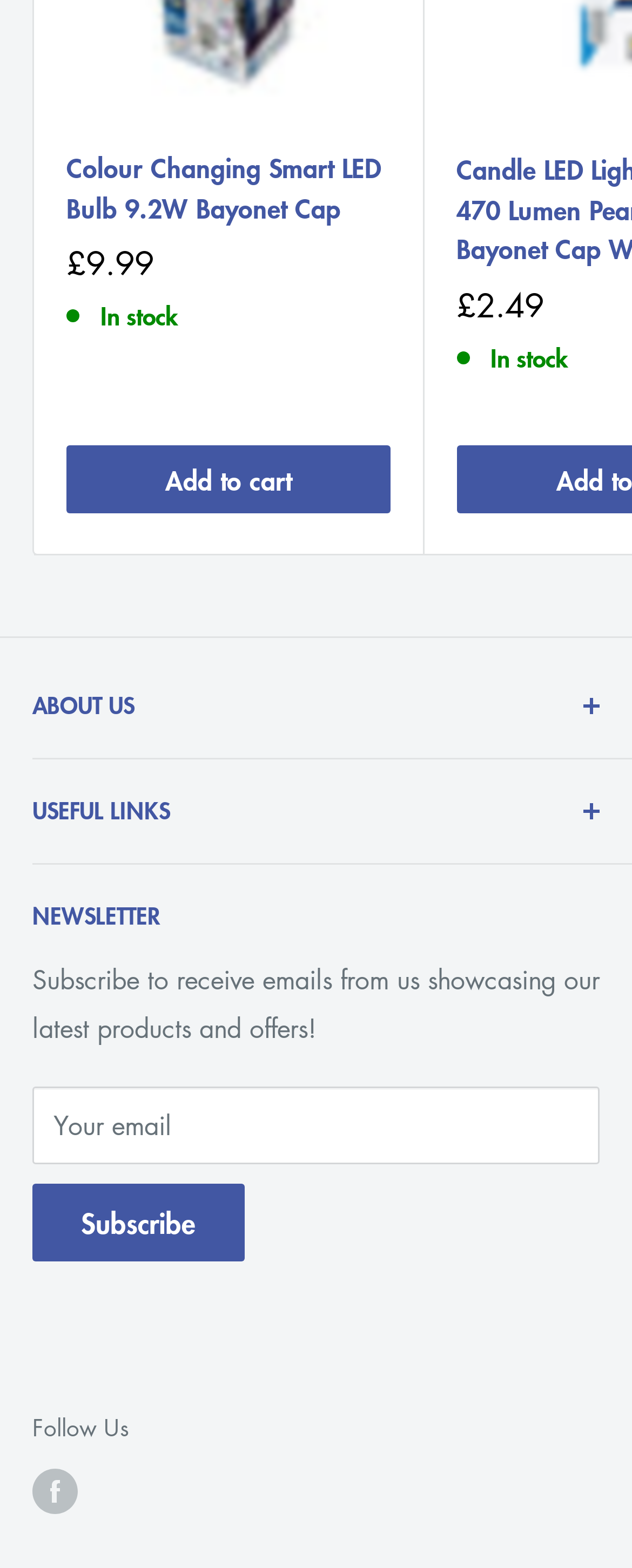Show me the bounding box coordinates of the clickable region to achieve the task as per the instruction: "Contact the store".

[0.051, 0.542, 0.897, 0.575]